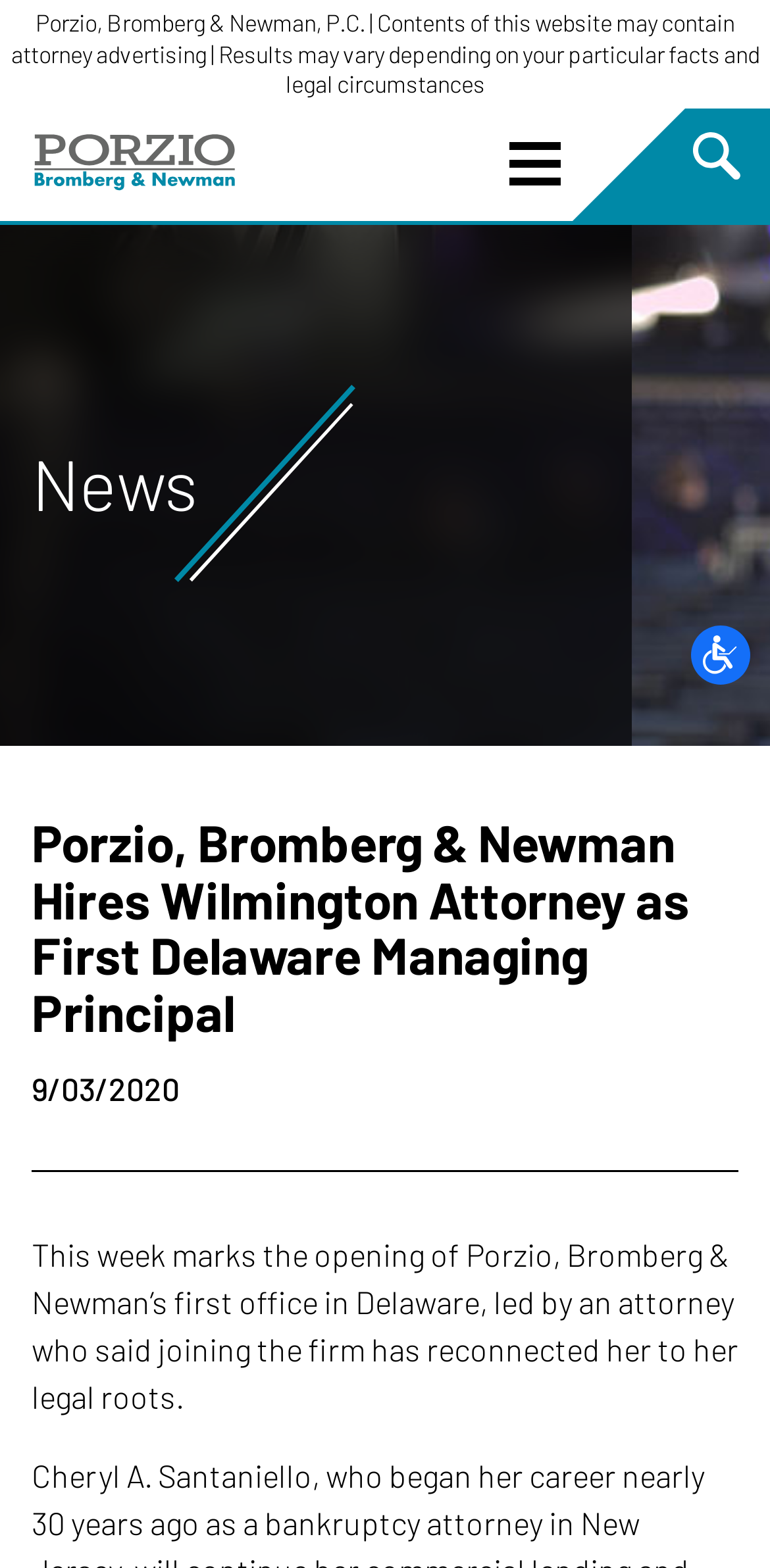Generate the text content of the main heading of the webpage.

Porzio, Bromberg & Newman Hires Wilmington Attorney as First Delaware Managing Principal